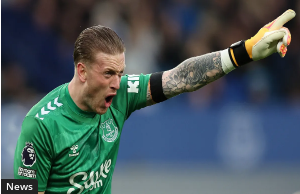What is the atmosphere of the stadium like?
Can you give a detailed and elaborate answer to the question?

The caption states that the blurred background 'hints at a lively stadium atmosphere', suggesting that the stadium is filled with energy and excitement during the match.